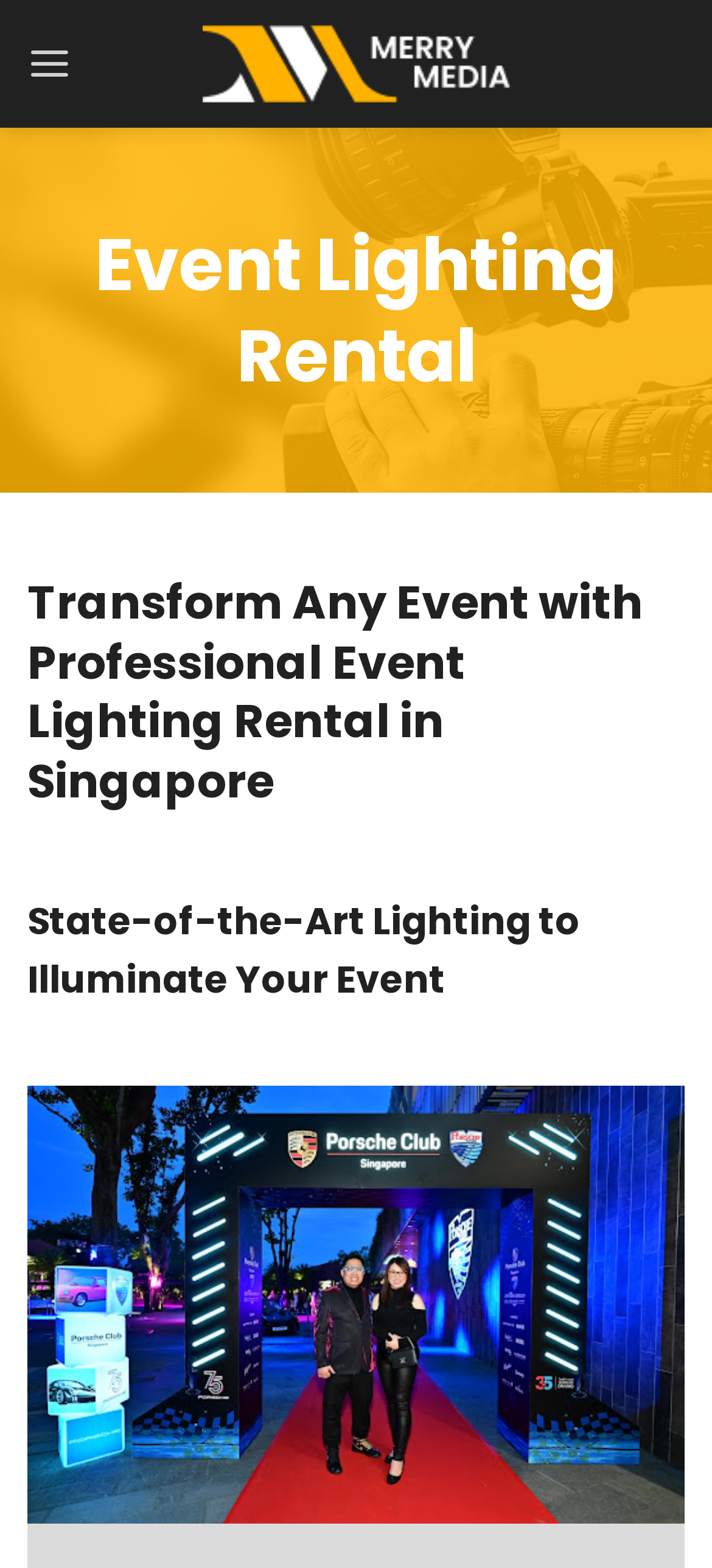What is the theme of the events that Merry Media caters to?
Please look at the screenshot and answer using one word or phrase.

Any occasion